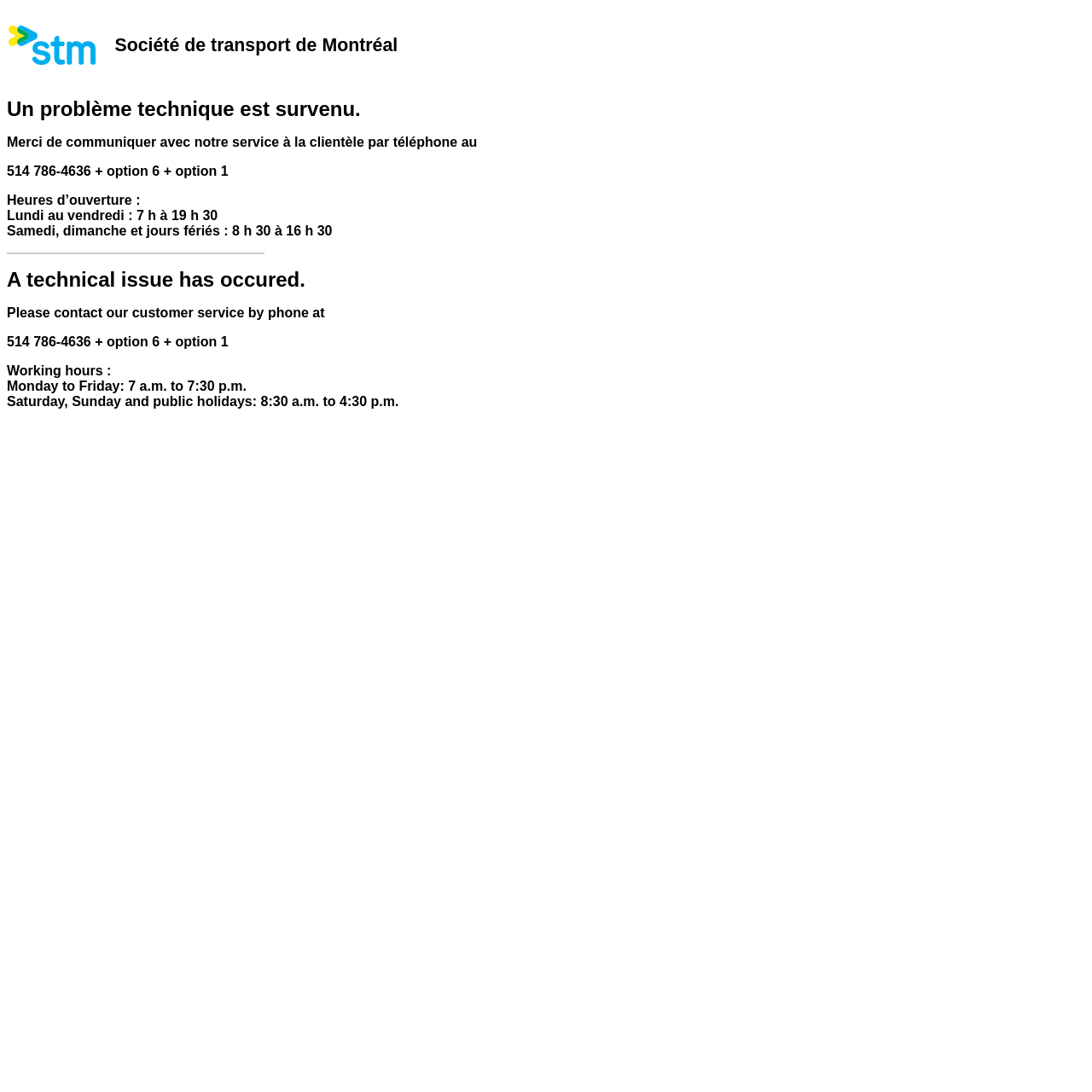Reply to the question below using a single word or brief phrase:
How many languages are supported on this webpage?

2